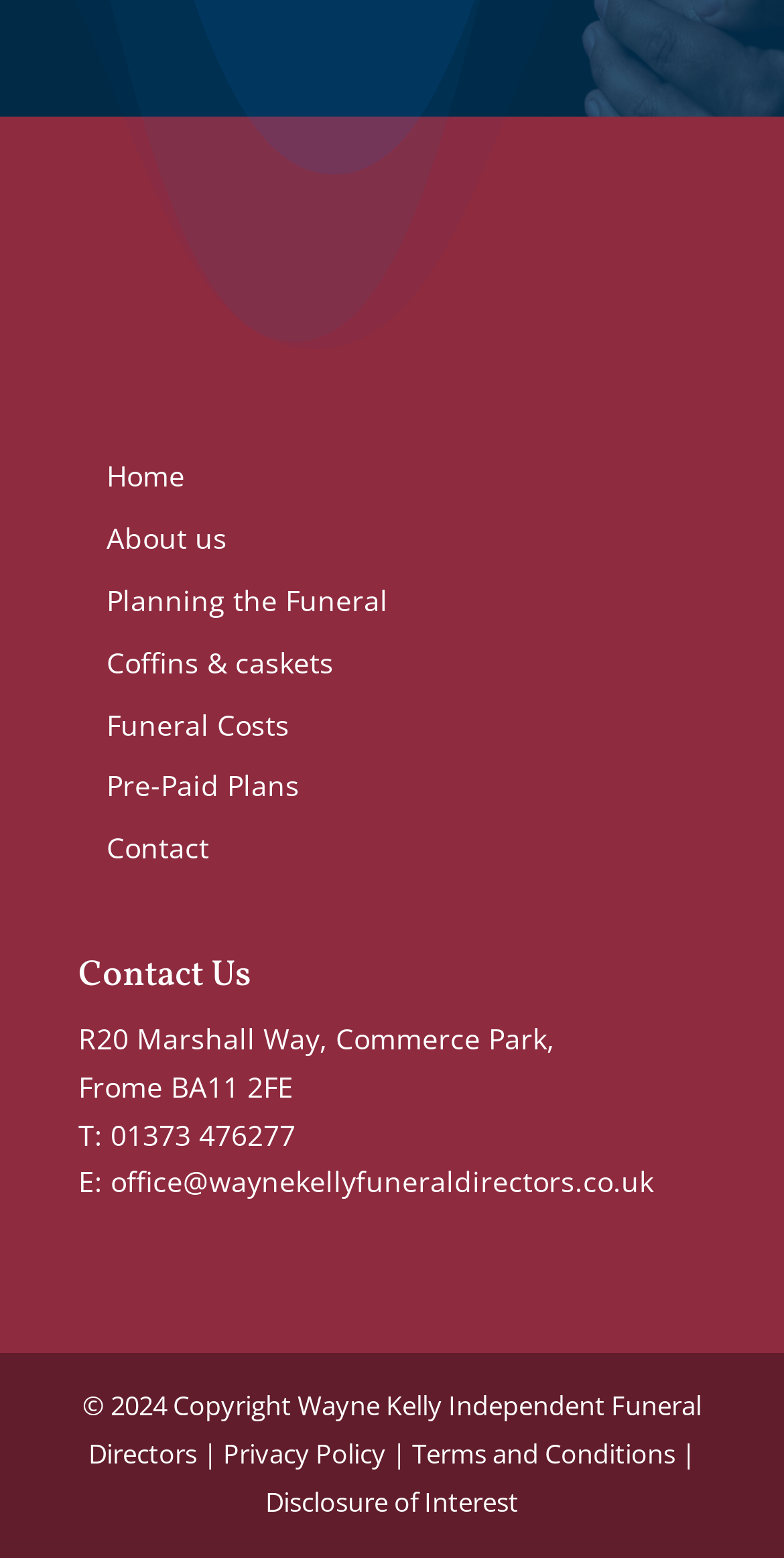Answer the following query with a single word or phrase:
What is the name of the funeral director?

Wayne Kelly